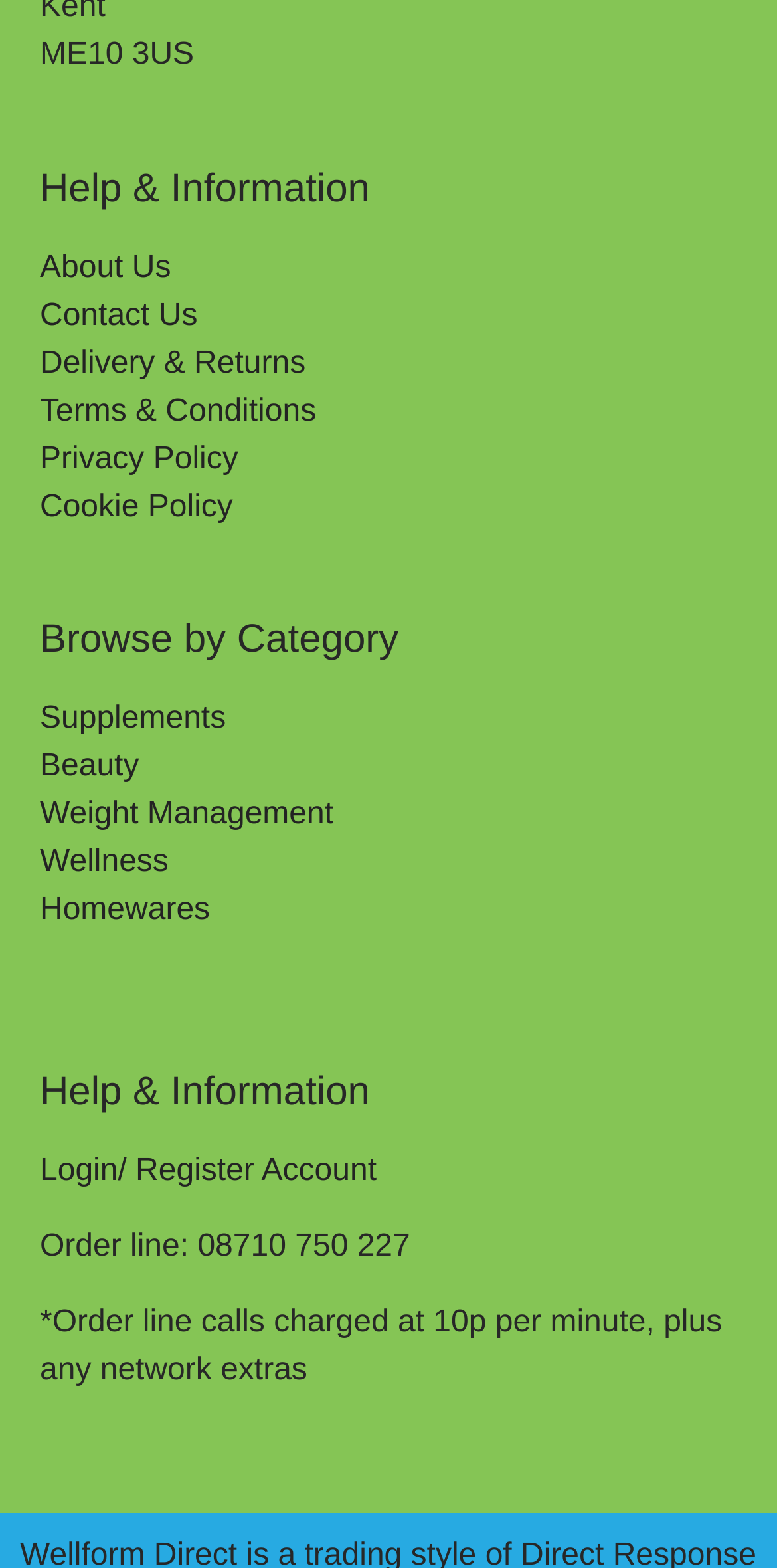Please find the bounding box coordinates of the clickable region needed to complete the following instruction: "View trending news". The bounding box coordinates must consist of four float numbers between 0 and 1, i.e., [left, top, right, bottom].

None